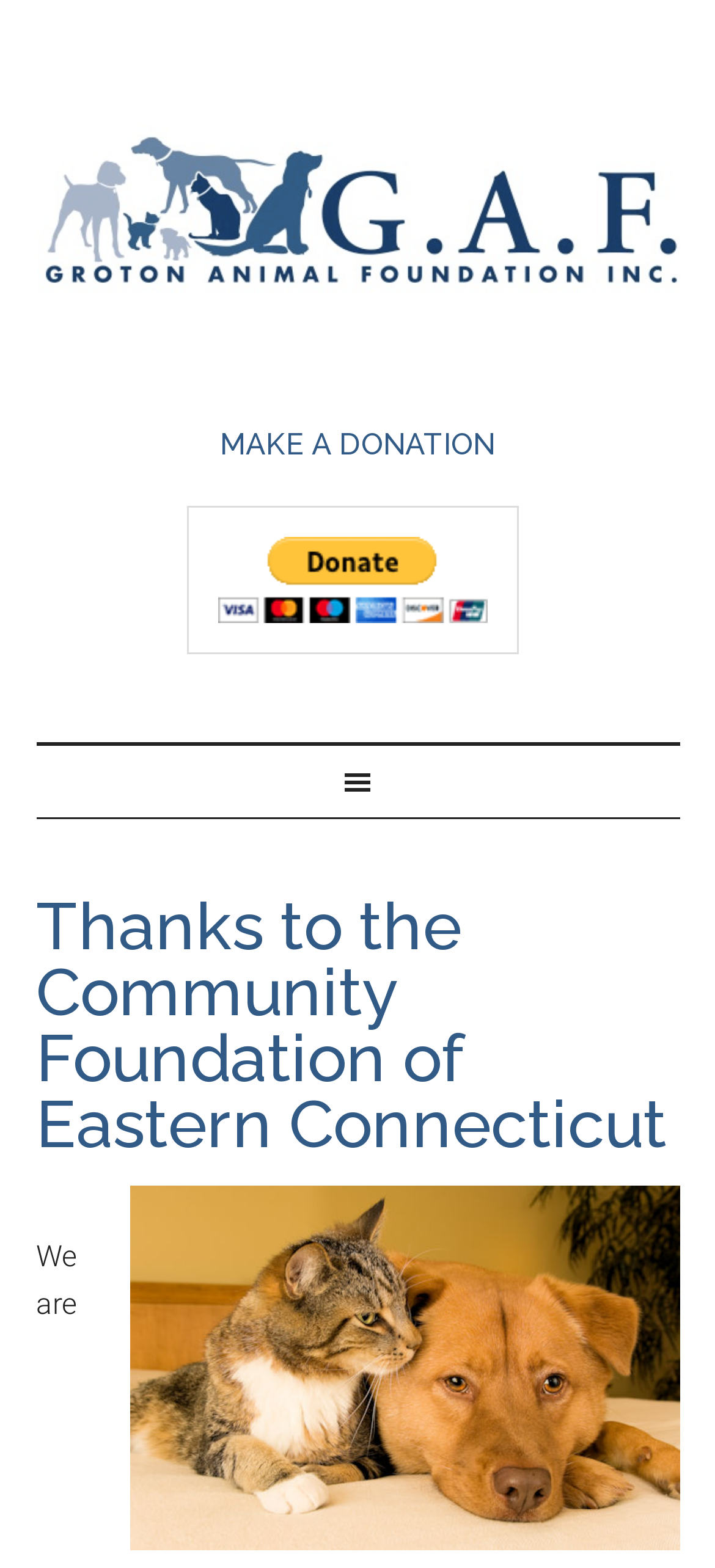Find the bounding box coordinates of the UI element according to this description: "Groton Animal Foundation".

[0.05, 0.047, 0.95, 0.226]